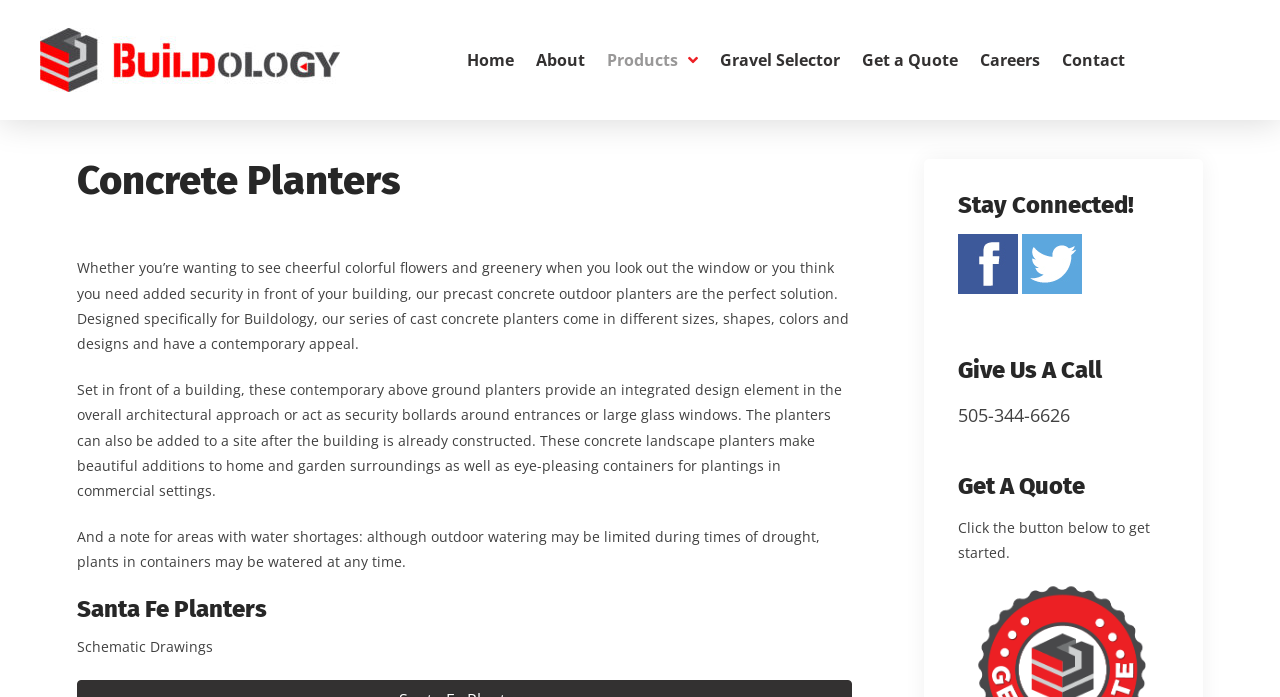Extract the bounding box of the UI element described as: "parent_node: Home".

[0.031, 0.04, 0.266, 0.132]